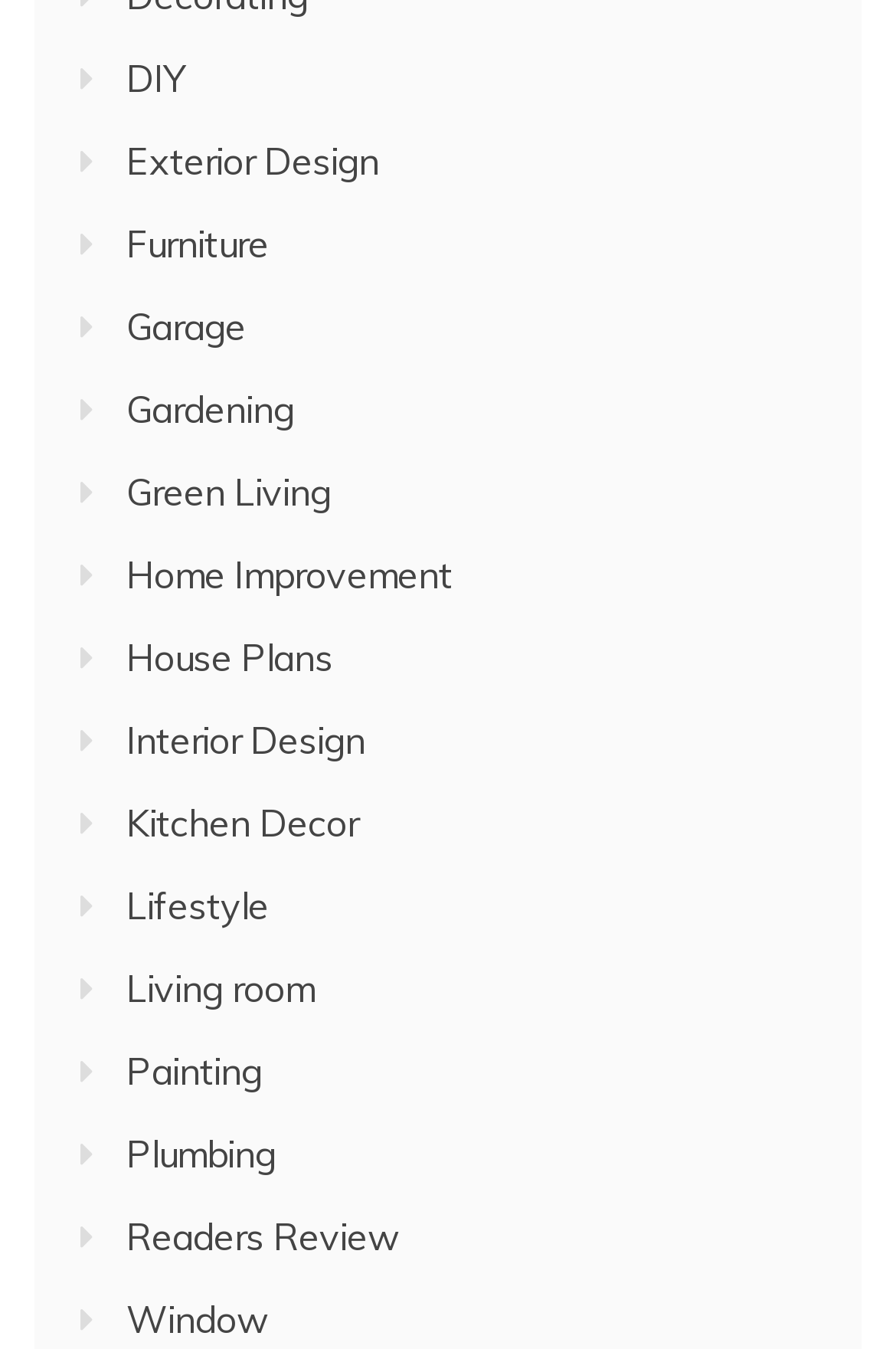Please give a one-word or short phrase response to the following question: 
How many categories are related to design?

3